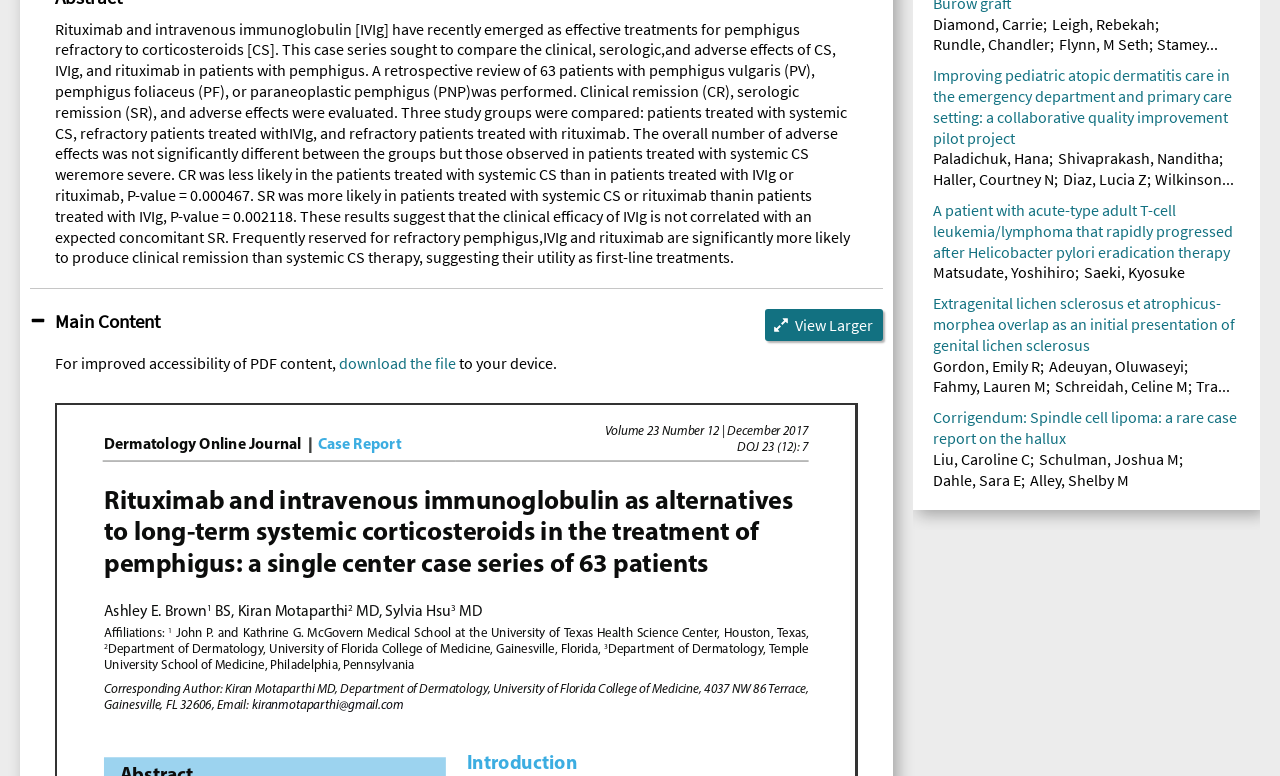Using the given element description, provide the bounding box coordinates (top-left x, top-left y, bottom-right x, bottom-right y) for the corresponding UI element in the screenshot: Haller, Courtney N

[0.729, 0.218, 0.823, 0.244]